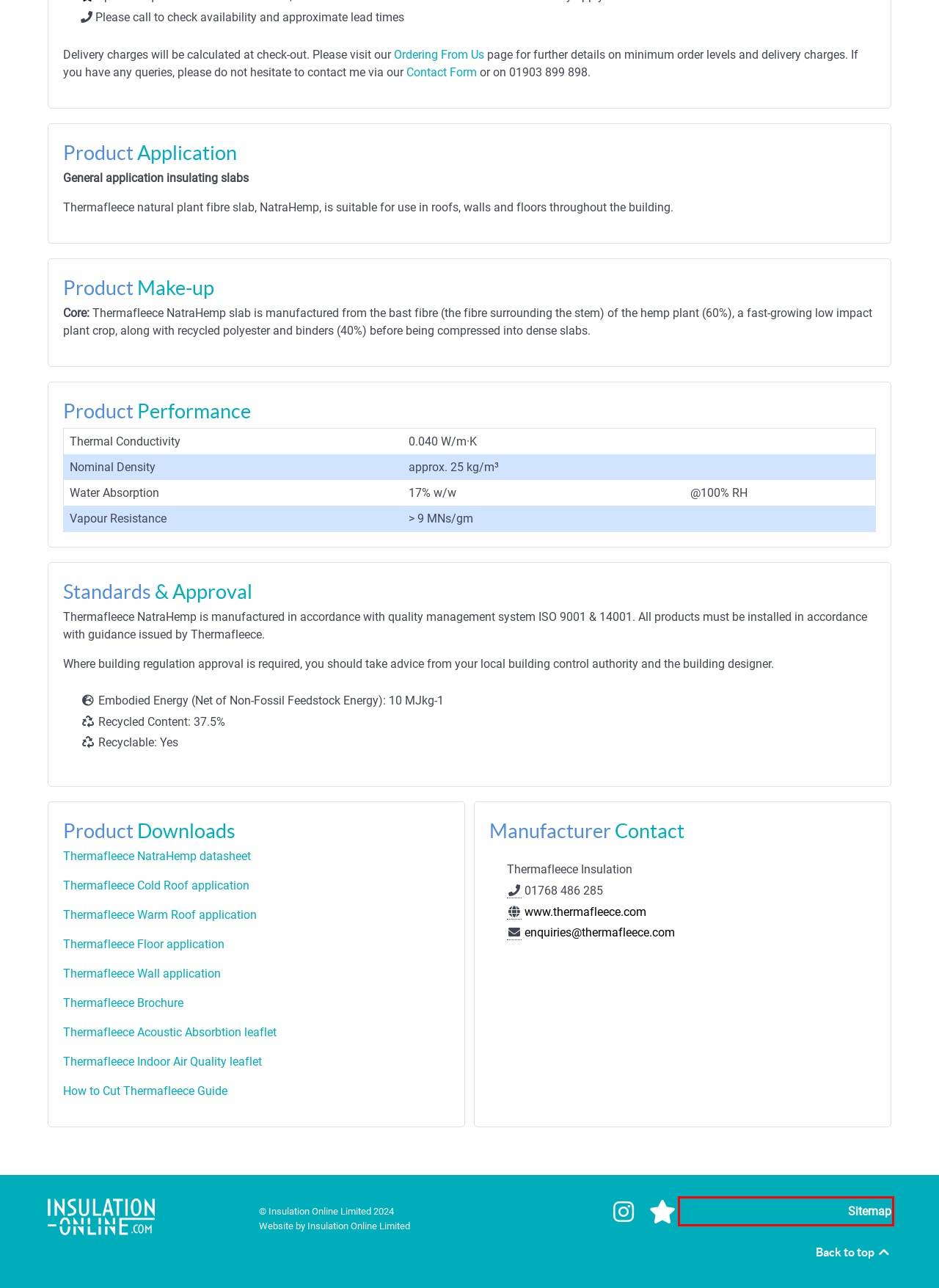You have a screenshot of a webpage with a red bounding box around an element. Select the webpage description that best matches the new webpage after clicking the element within the red bounding box. Here are the descriptions:
A. Thermafleece NatraHemp - Insulation Online
B. Mineral Wool Slabs - Insulation Online
C. Eco-Friendly Slabs - Insulation Online
D. Insulation Online Reviews | Read Customer Service Reviews of insulation-online.com
E. Contact Us - Insulation Online
F. Ordering from Us - Insulation Online
G. Sitemap - Insulation Online
H. Home - Insulation Online

G